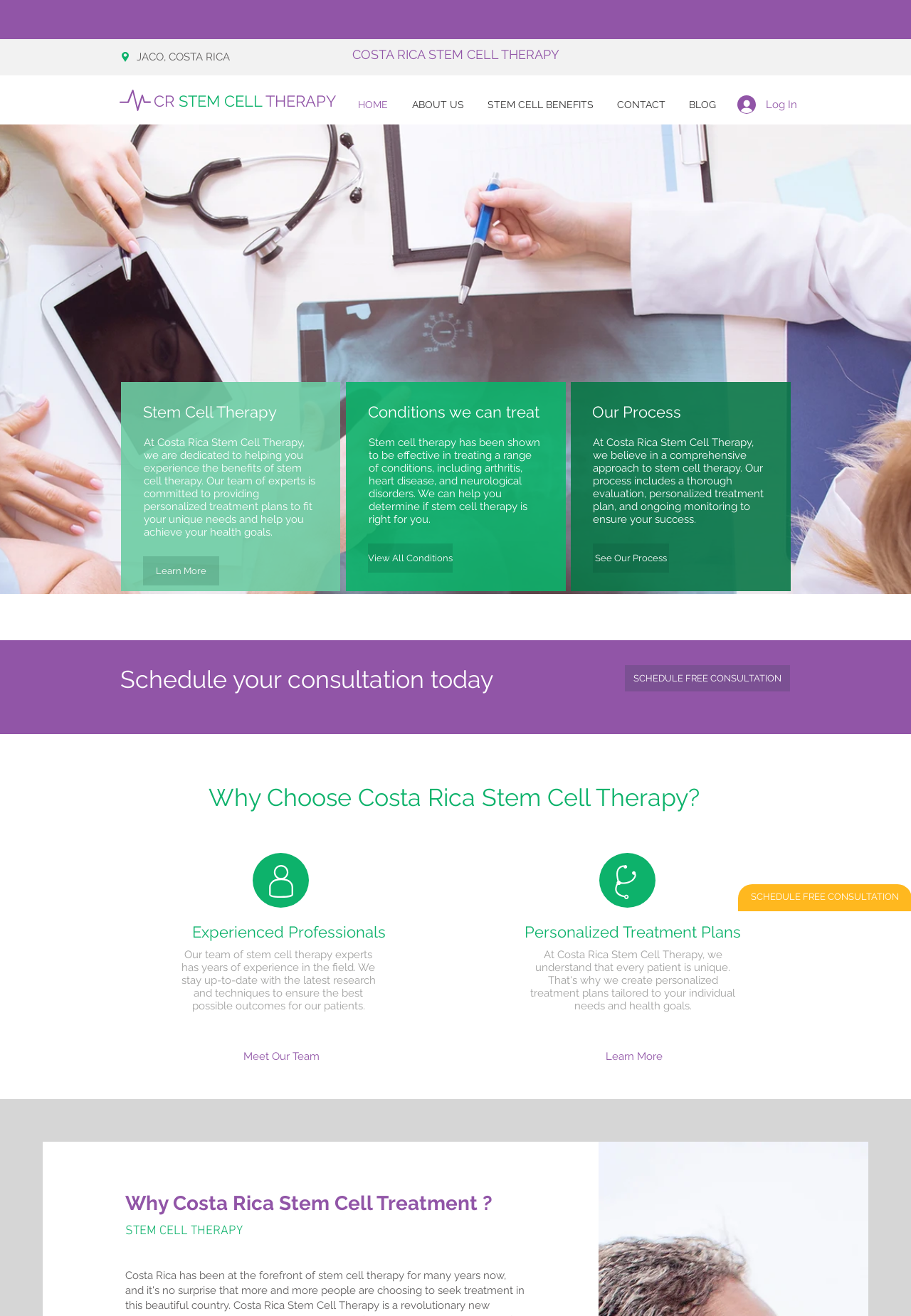Pinpoint the bounding box coordinates of the element that must be clicked to accomplish the following instruction: "Schedule a free consultation". The coordinates should be in the format of four float numbers between 0 and 1, i.e., [left, top, right, bottom].

[0.686, 0.506, 0.867, 0.526]